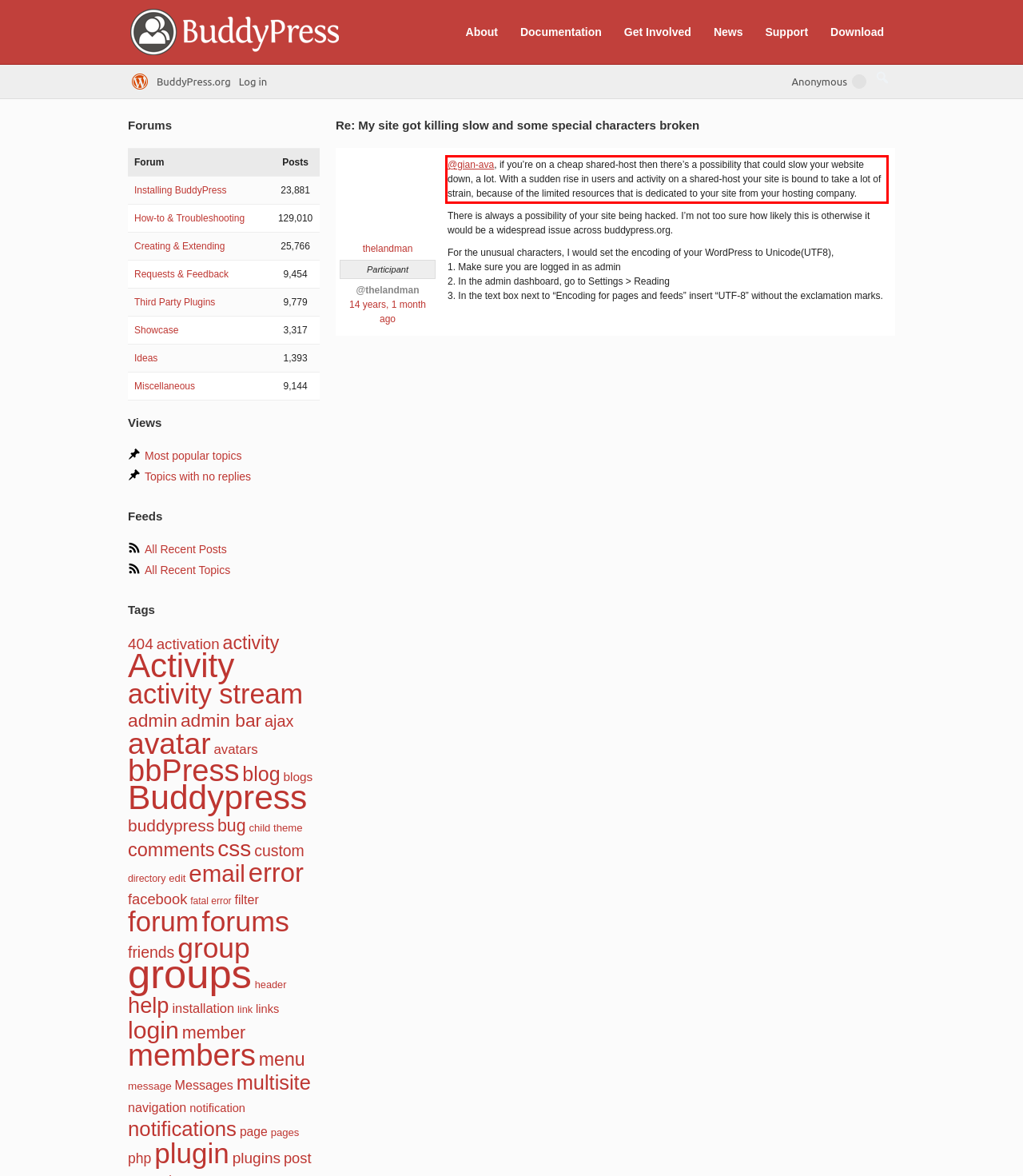Using OCR, extract the text content found within the red bounding box in the given webpage screenshot.

@gian-ava, if you’re on a cheap shared-host then there’s a possibility that could slow your website down, a lot. With a sudden rise in users and activity on a shared-host your site is bound to take a lot of strain, because of the limited resources that is dedicated to your site from your hosting company.